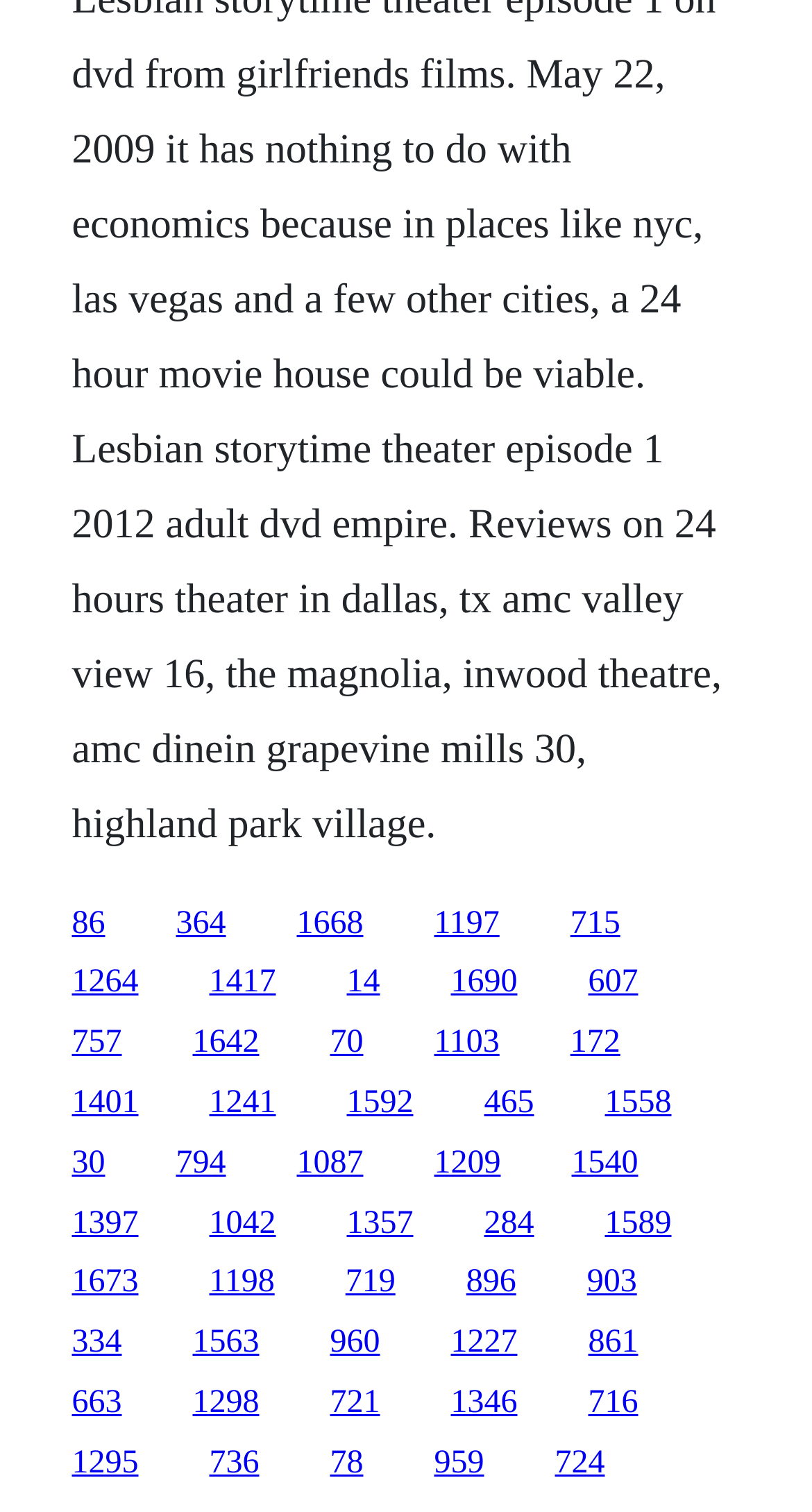Given the element description: "30", predict the bounding box coordinates of this UI element. The coordinates must be four float numbers between 0 and 1, given as [left, top, right, bottom].

[0.088, 0.757, 0.129, 0.781]